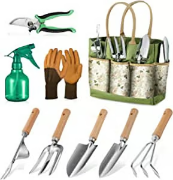Give a meticulous account of what the image depicts.

This image showcases the **GRENBO Gardening Tools Set**, which includes 9 high-quality, heavy-duty gardening hand tools. The kit features essential tools for any gardening enthusiast, such as a pair of pruning shears, a hand rake, and a trowel, all designed to efficiently tackle various gardening tasks. Accompanying the tools is a stylish and durable garden organizer handbag, highlighting a floral print that adds a decorative touch.

Additionally, the set comes with protective gloves and a spray bottle for plant care, ensuring you have everything you need at your fingertips. This set is ideal as a thoughtful gift for women who enjoy gardening, offering both practicality and elegance. The tools are crafted to withstand the rigors of outdoor use, making them a reliable choice for both novice and experienced gardeners alike.